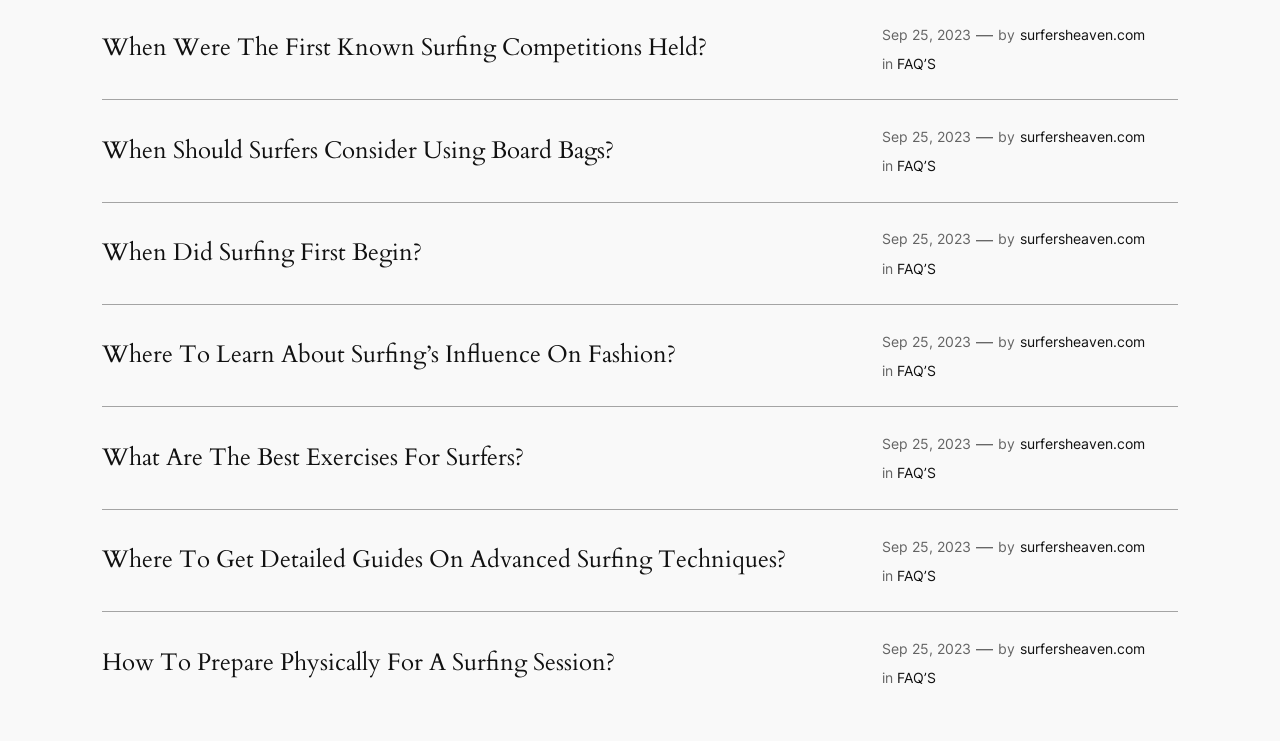What is the date of the first article?
Using the image, respond with a single word or phrase.

Sep 25, 2023